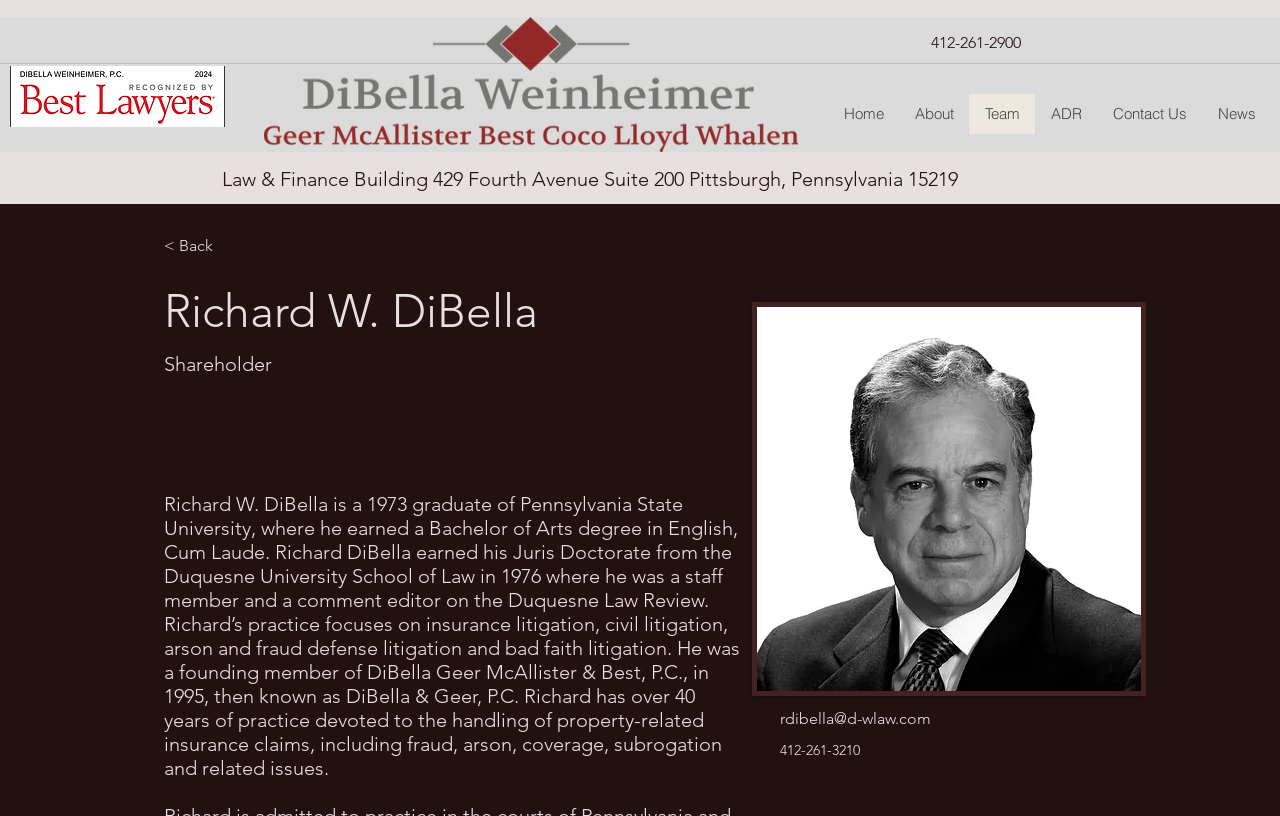Identify the bounding box coordinates for the UI element described as: "< Back". The coordinates should be provided as four floats between 0 and 1: [left, top, right, bottom].

[0.128, 0.286, 0.188, 0.319]